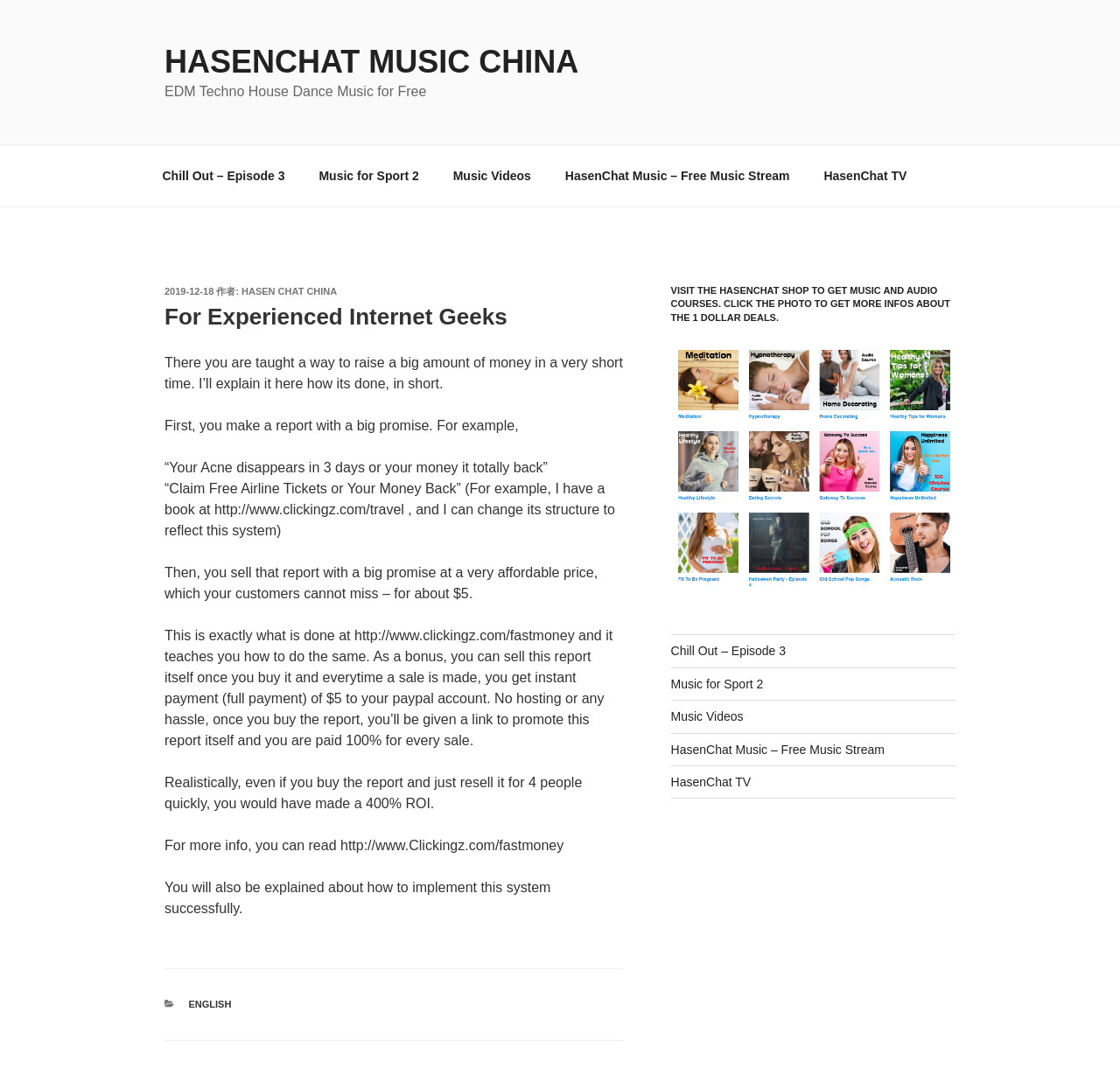Identify the primary heading of the webpage and provide its text.

For Experienced Internet Geeks